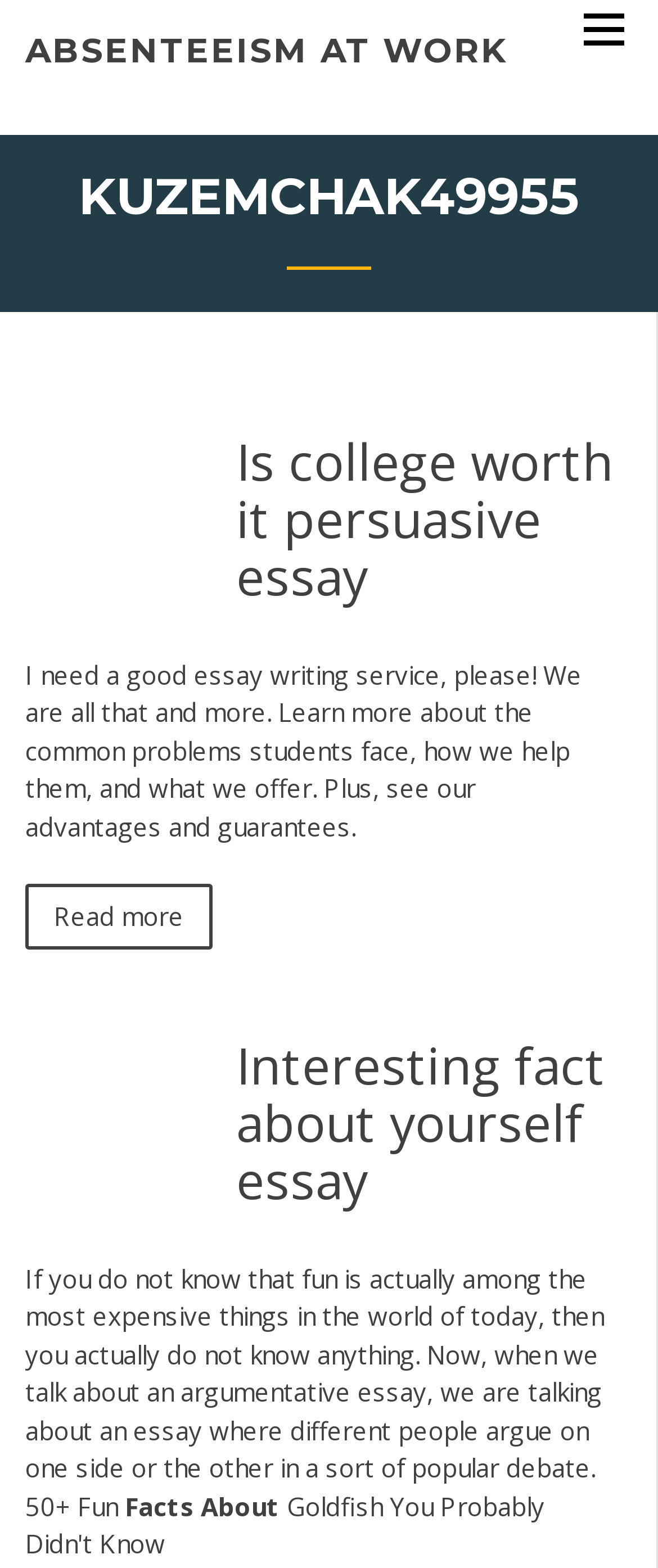How many essay topics are listed on the webpage?
Please ensure your answer to the question is detailed and covers all necessary aspects.

I can see two headings with links, 'Is college worth it persuasive essay' and 'Interesting fact about yourself essay', which suggests that there are two essay topics listed on the webpage.